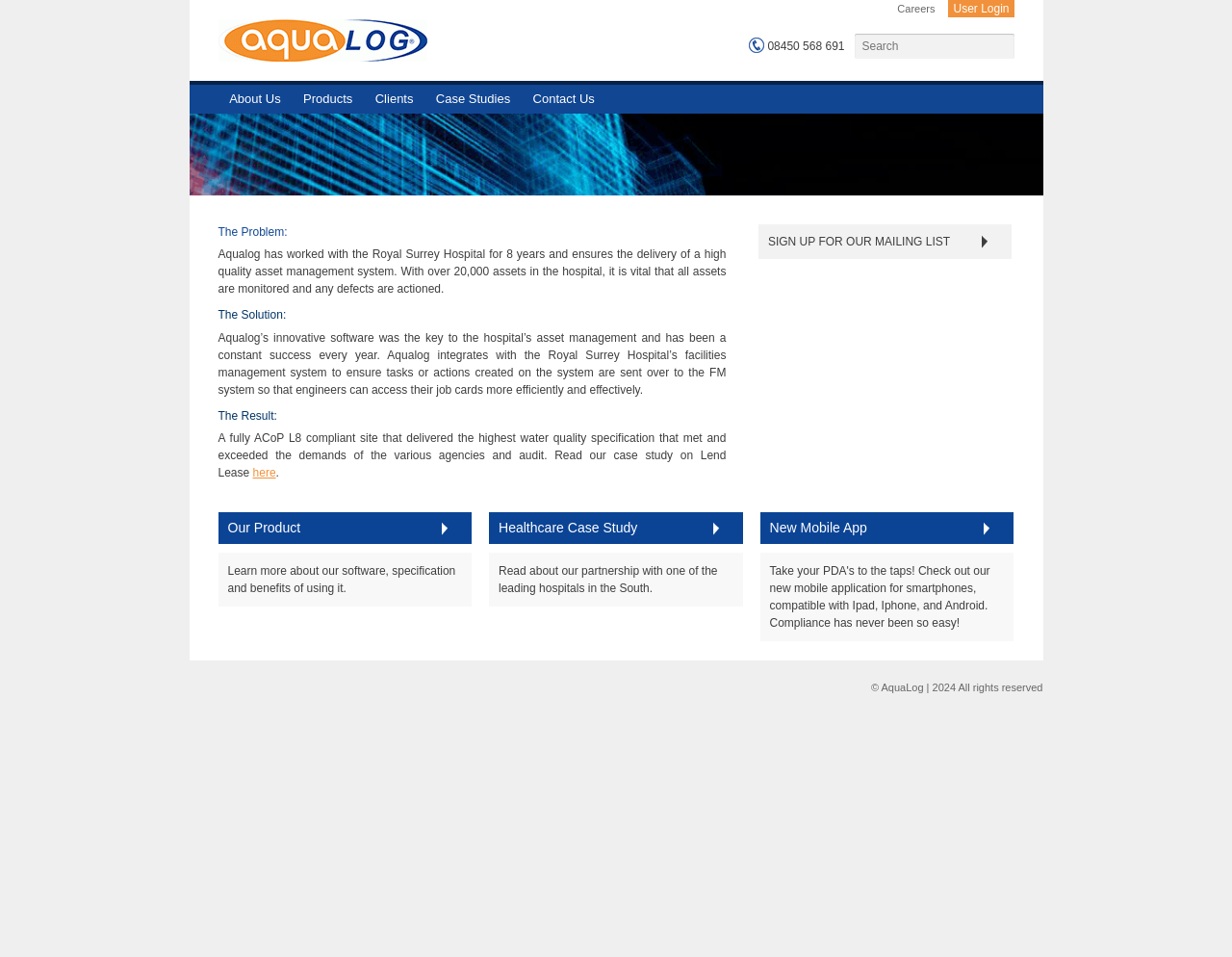Bounding box coordinates are specified in the format (top-left x, top-left y, bottom-right x, bottom-right y). All values are floating point numbers bounded between 0 and 1. Please provide the bounding box coordinate of the region this sentence describes: User Login

[0.774, 0.002, 0.819, 0.016]